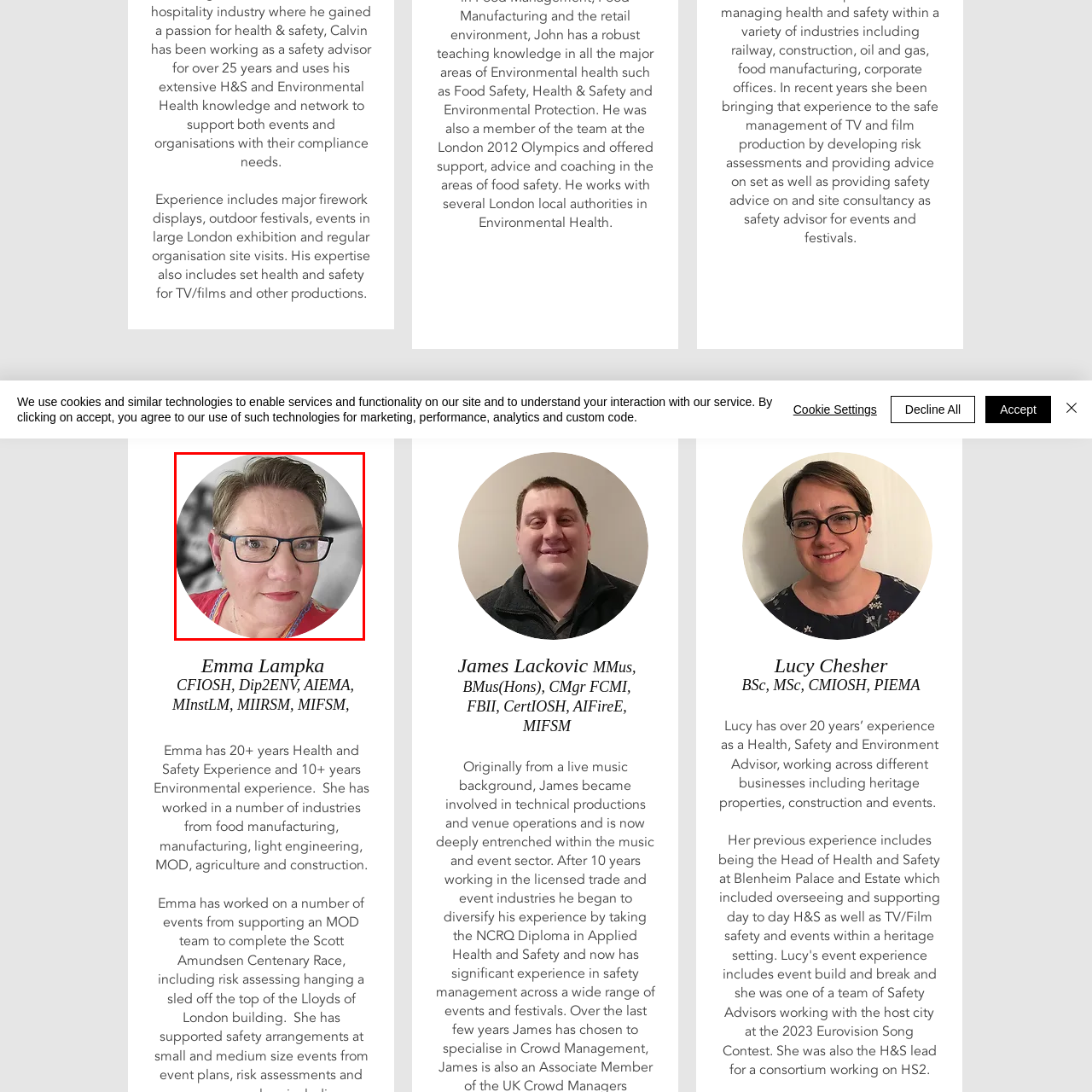Thoroughly describe the scene captured inside the red-bordered section of the image.

This image features Emma Lampka, a professional with over 20 years of experience in health and safety, alongside more than a decade in environmental management. She is recognized for her diverse background, having worked across various industries, including food manufacturing, light engineering, and construction. Emma holds multiple qualifications, including CFIOSH and AIEMA, which underline her expertise in health, safety, and environmental practices. She is depicted with short hair and glasses, exuding confidence and professionalism in the context of her impressive career.